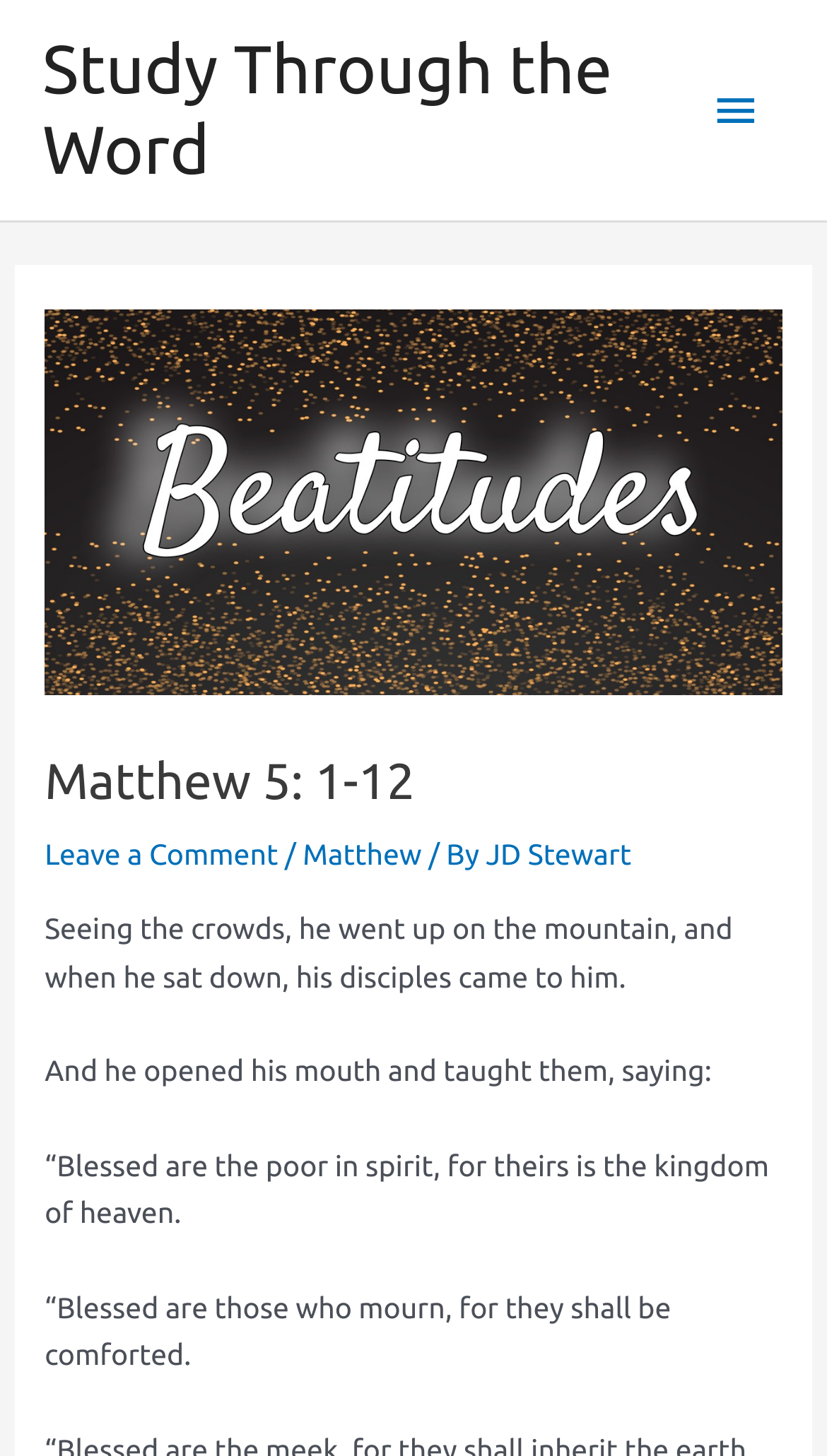Carefully examine the image and provide an in-depth answer to the question: What is the first blessing mentioned in the article?

The answer can be found by looking at the static text in the webpage, which says '“Blessed are the poor in spirit, for theirs is the kingdom of heaven.' This indicates that the first blessing mentioned in the article is for the poor in spirit.